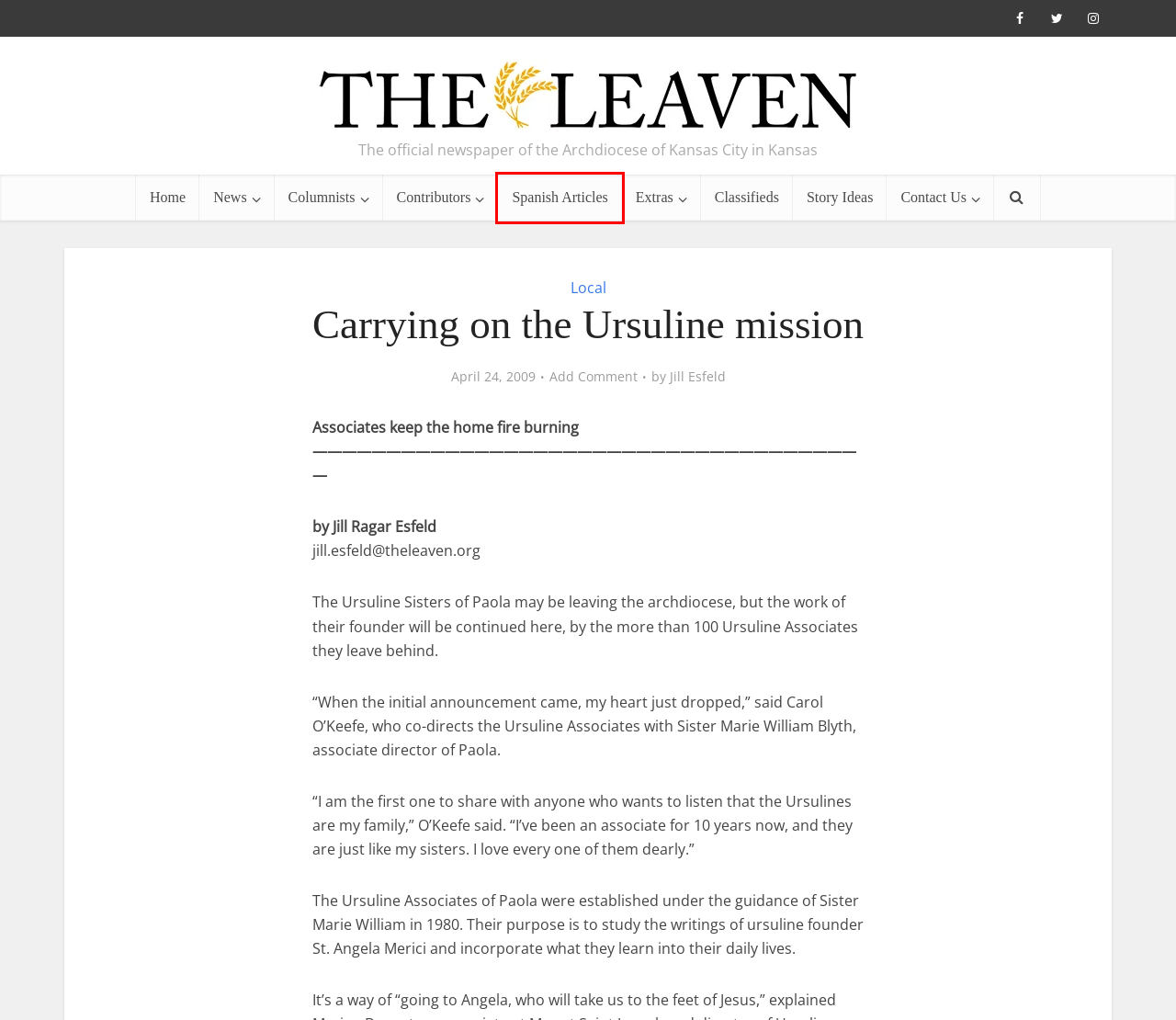Given a screenshot of a webpage with a red bounding box highlighting a UI element, determine which webpage description best matches the new webpage that appears after clicking the highlighted element. Here are the candidates:
A. Jill Esfeld, Author at The Leaven Catholic Newspaper
B. Local Archives - The Leaven Catholic Newspaper
C. Contact us - The Leaven Catholic Newspaper
D. Story Ideas - The Leaven Catholic Newspaper
E. Home - The Leaven Catholic Newspaper
F. Contributors Archives - The Leaven Catholic Newspaper
G. Spanish Articles Archives - The Leaven Catholic Newspaper
H. Columnists Archives - The Leaven Catholic Newspaper

G